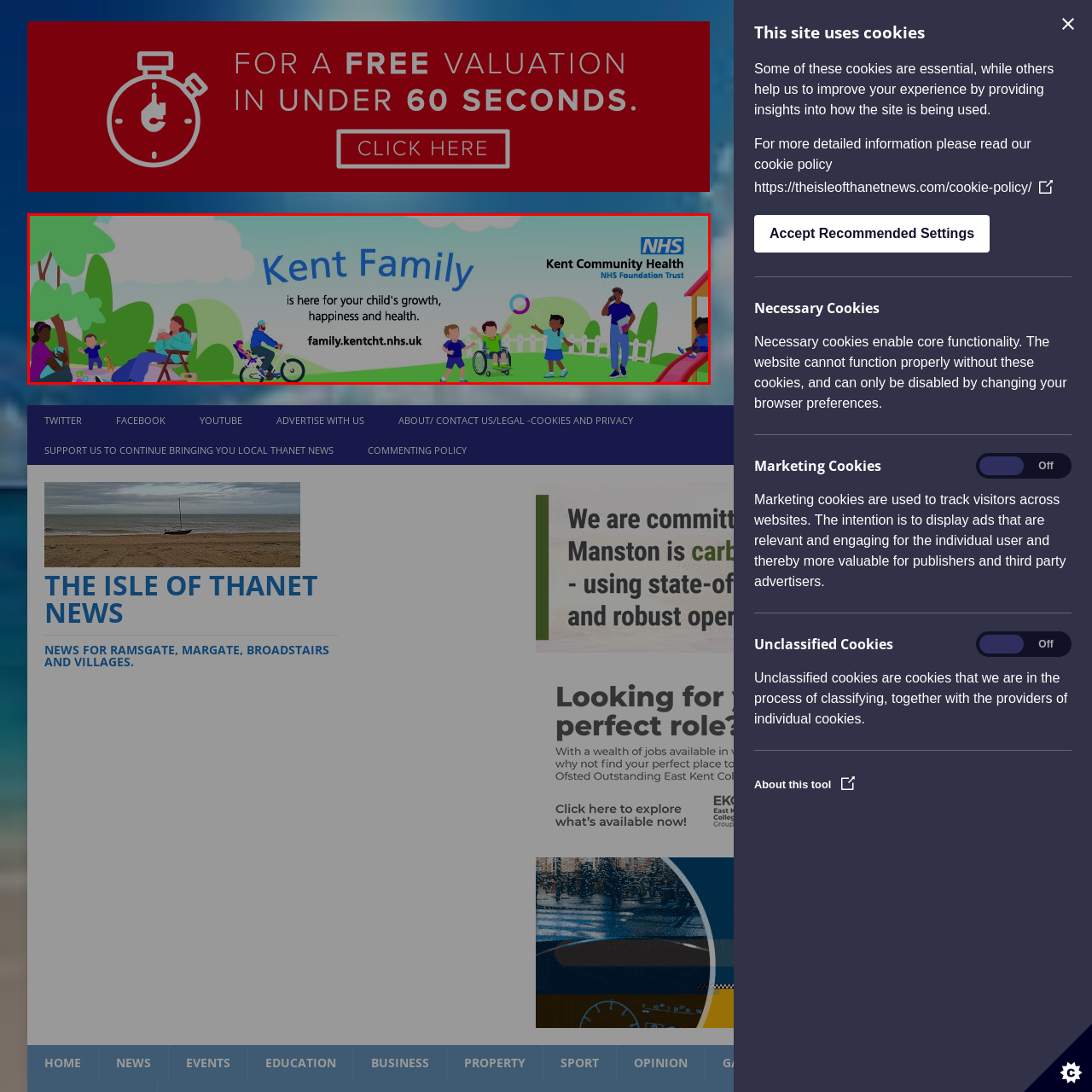View the area enclosed by the red box, What is the dominant color of the background in the illustration? Respond using one word or phrase.

Soft blue